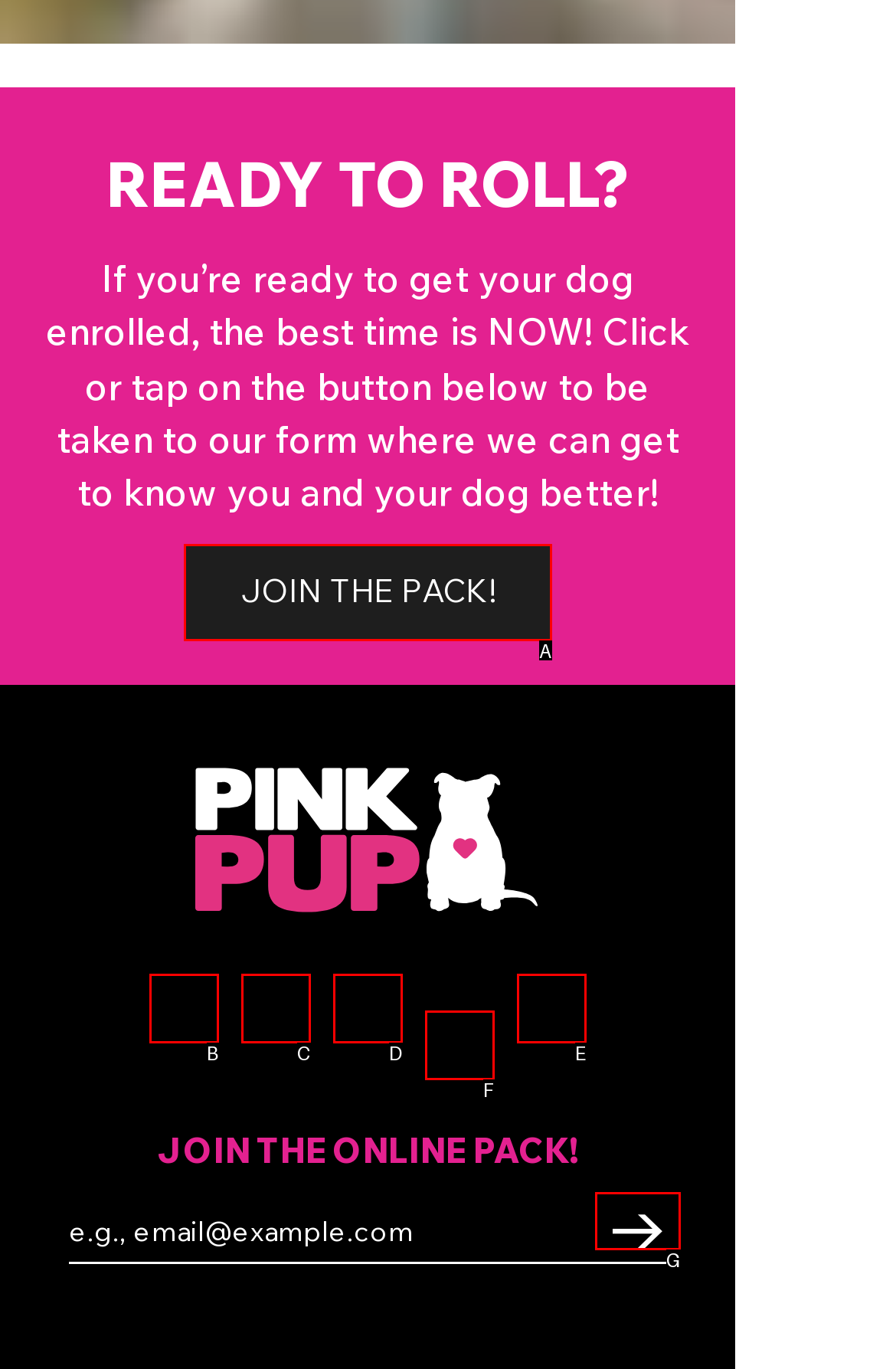Given the description: →, select the HTML element that matches it best. Reply with the letter of the chosen option directly.

G